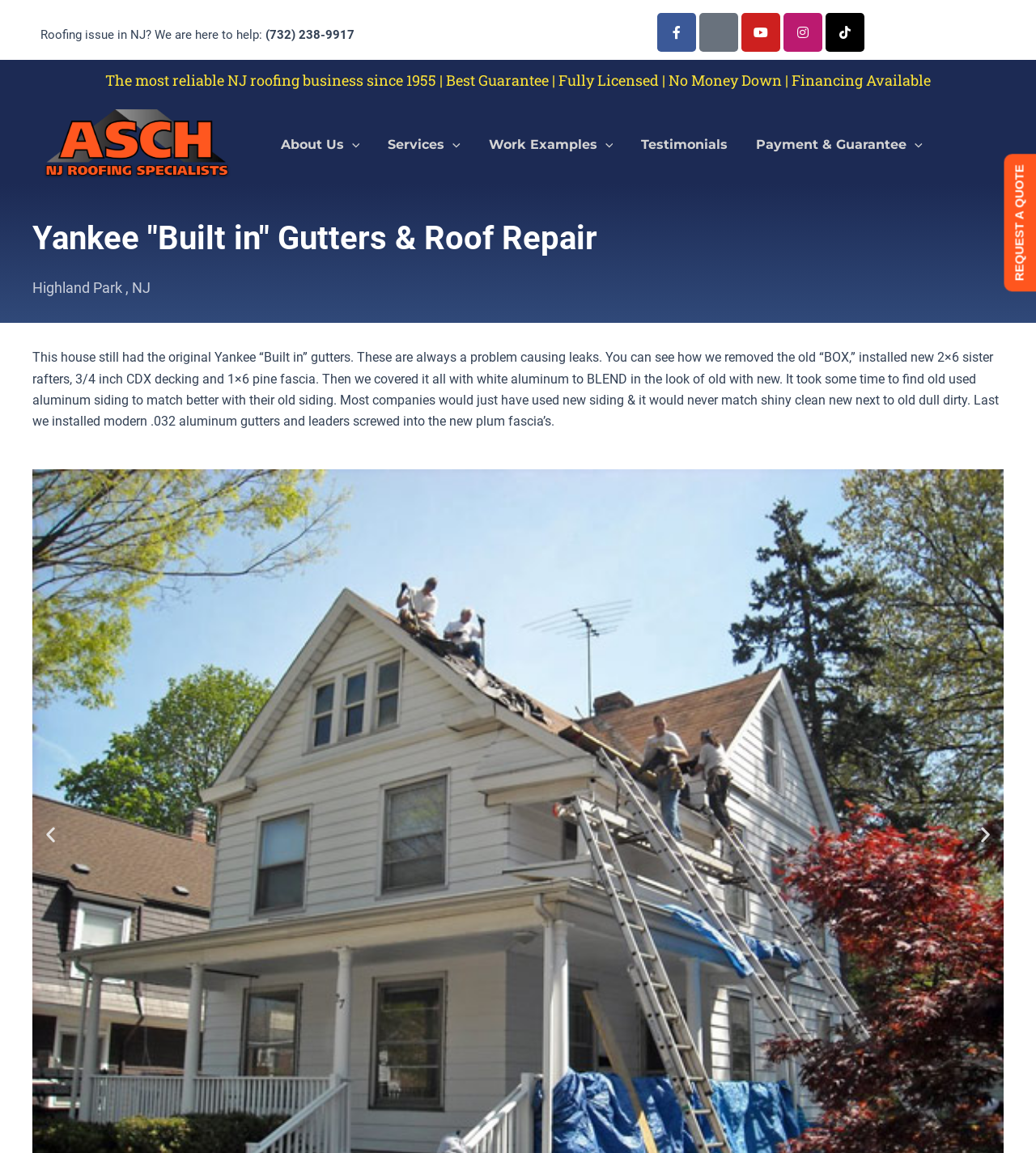Create an in-depth description of the webpage, covering main sections.

This webpage is about a roofing business in New Jersey, specifically showcasing a roof repair example in Highland Park. At the top, there are several social media links, including Facebook, LinkedIn, YouTube, Instagram, and TikTok, aligned horizontally. Below these links, a prominent heading highlights the business's reliability, guarantee, and services.

The main navigation menu is situated below the heading, with five links: About Us, Services, Work Examples, Testimonials, and Payment & Guarantee. Each link has a corresponding menu toggle icon, which can be expanded to reveal more options.

The main content of the webpage is focused on a specific roof repair project. A heading "Yankee 'Built in' Gutters & Roof Repair" is followed by a subheading "Highland Park, NJ". A detailed description of the project is provided, explaining the problems with the original gutters, the removal process, and the installation of new materials, including aluminum siding and gutters. The text is accompanied by two buttons, likely for navigation or action.

The overall layout is organized, with clear headings and concise text, making it easy to follow the content.